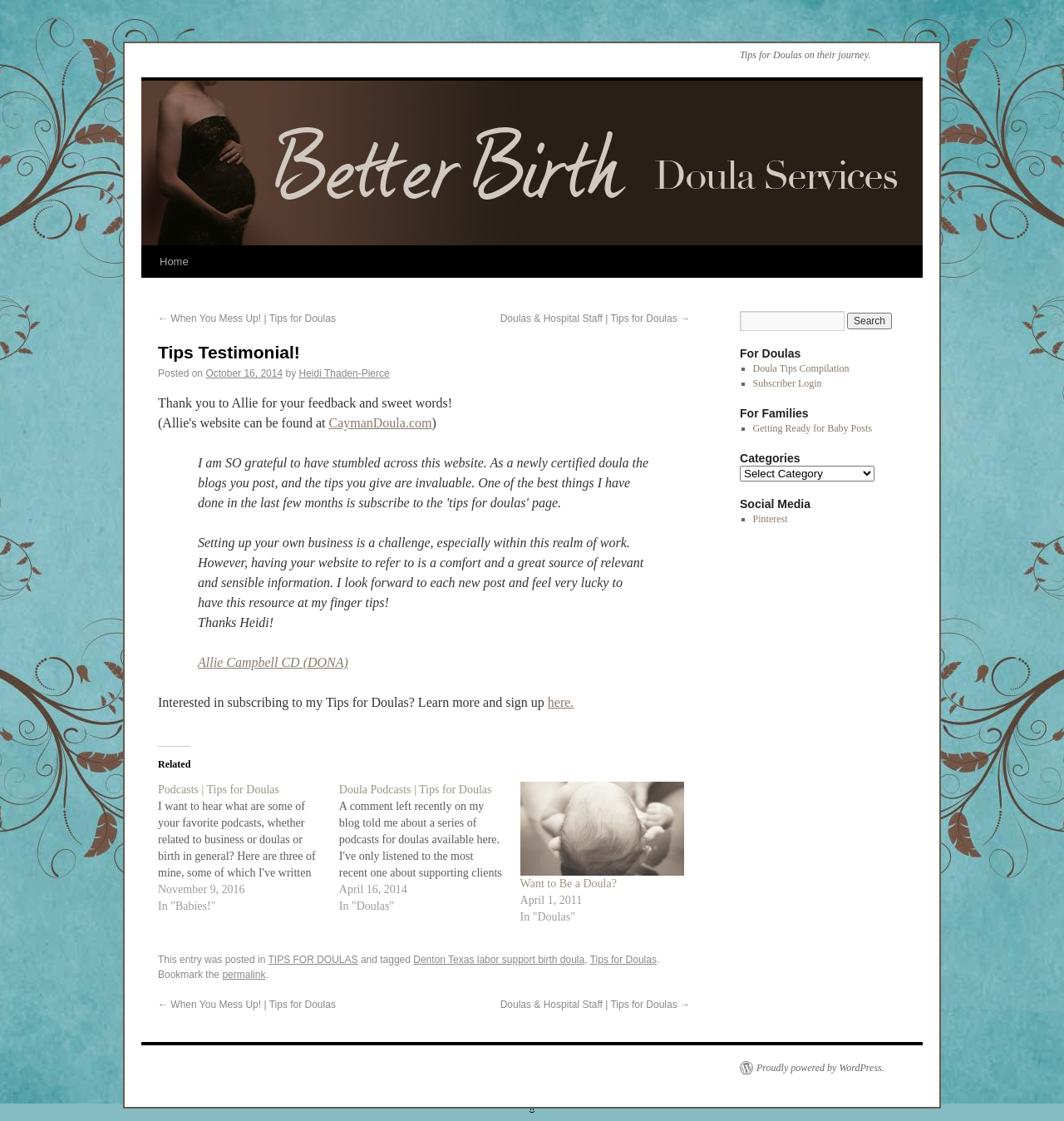What is the topic of the blog post?
Please respond to the question thoroughly and include all relevant details.

The topic of the blog post can be inferred from the heading 'Tips Testimonial!' and the link 'Tips for Doulas' which is located in the main section of the webpage.